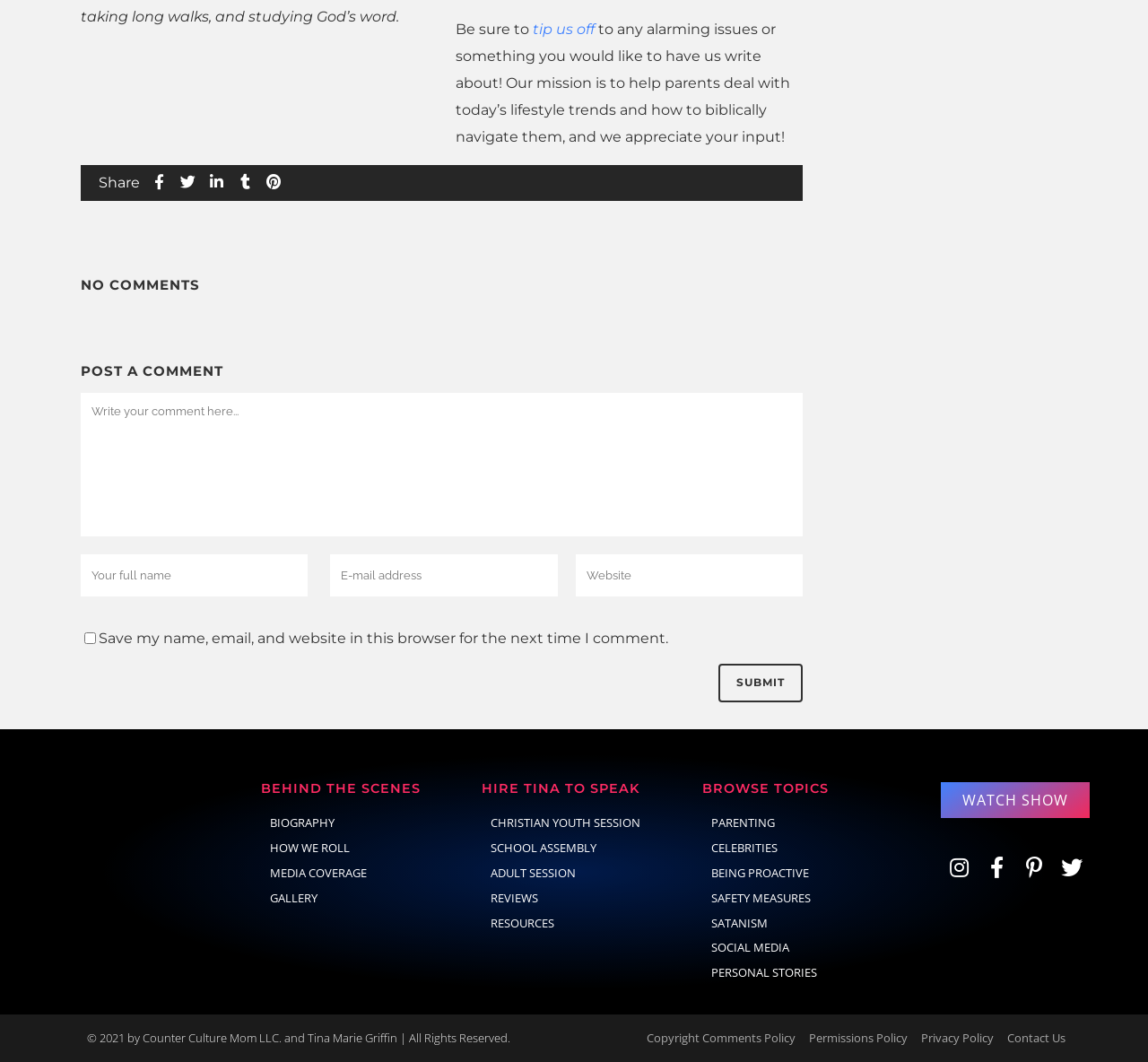Please find the bounding box coordinates of the element that must be clicked to perform the given instruction: "contact us". The coordinates should be four float numbers from 0 to 1, i.e., [left, top, right, bottom].

[0.873, 0.968, 0.932, 0.987]